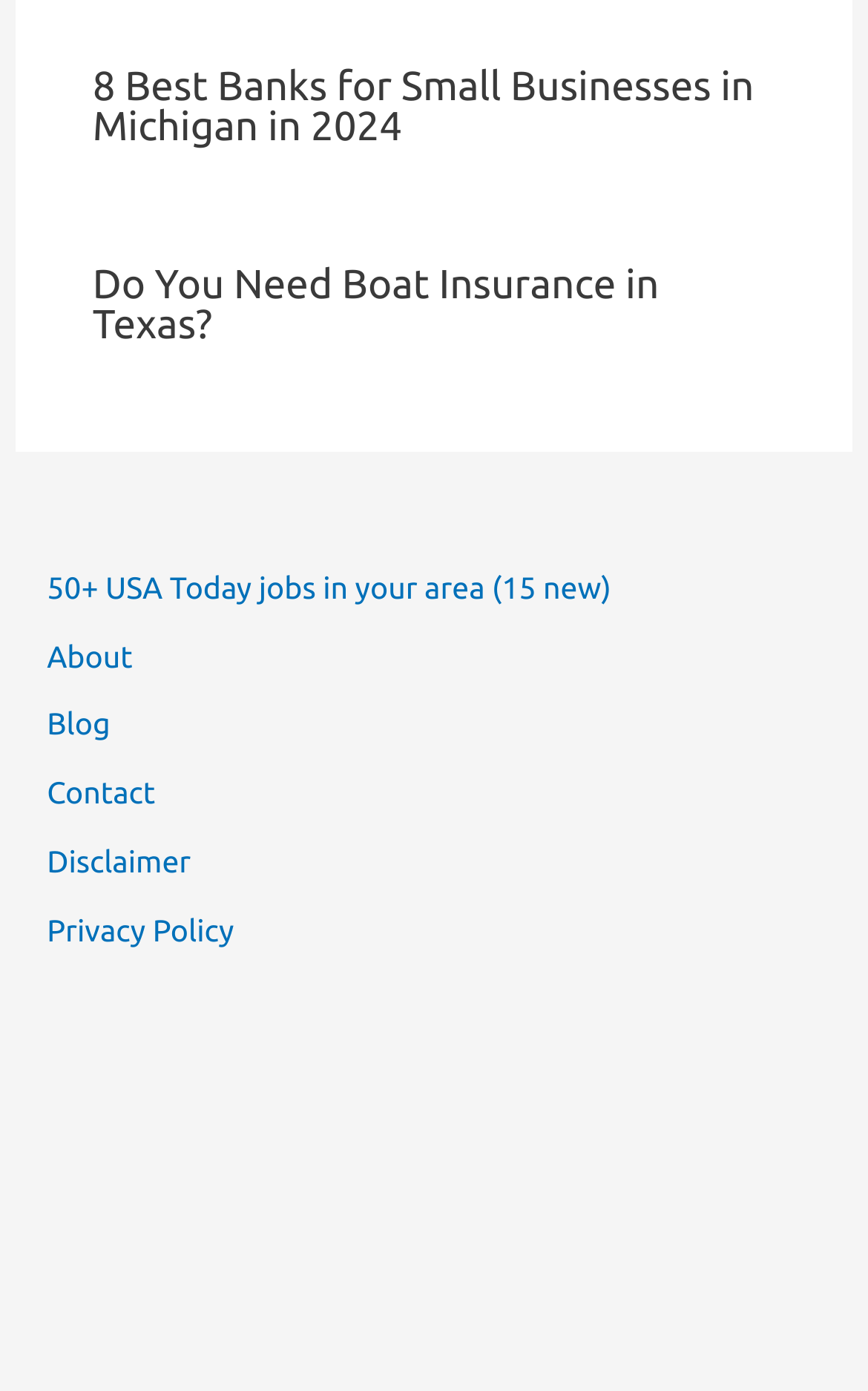Highlight the bounding box coordinates of the element that should be clicked to carry out the following instruction: "Explore USA Today jobs in your area". The coordinates must be given as four float numbers ranging from 0 to 1, i.e., [left, top, right, bottom].

[0.054, 0.409, 0.704, 0.435]